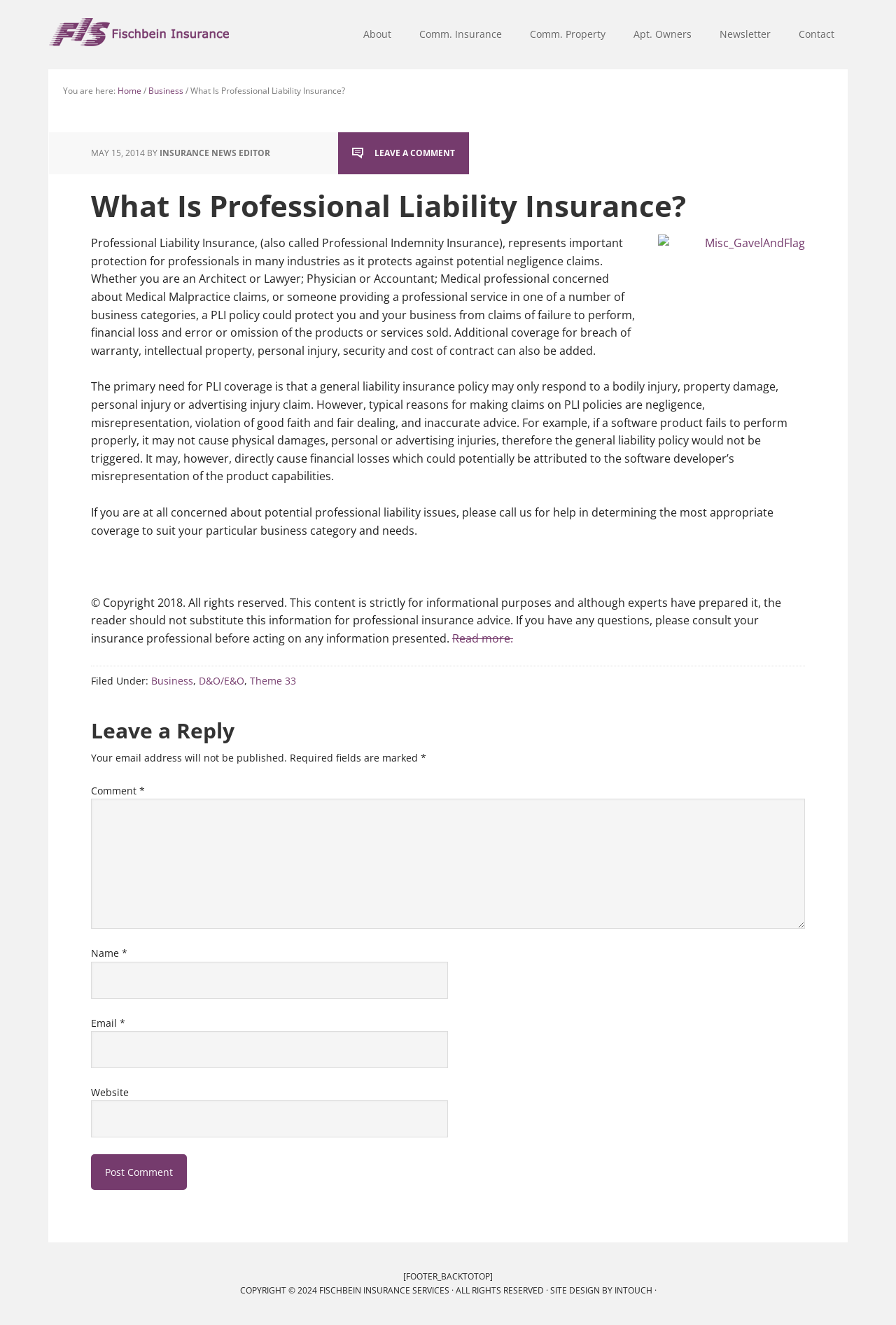Answer with a single word or phrase: 
What is the purpose of the 'Leave a Reply' section?

To comment on the article